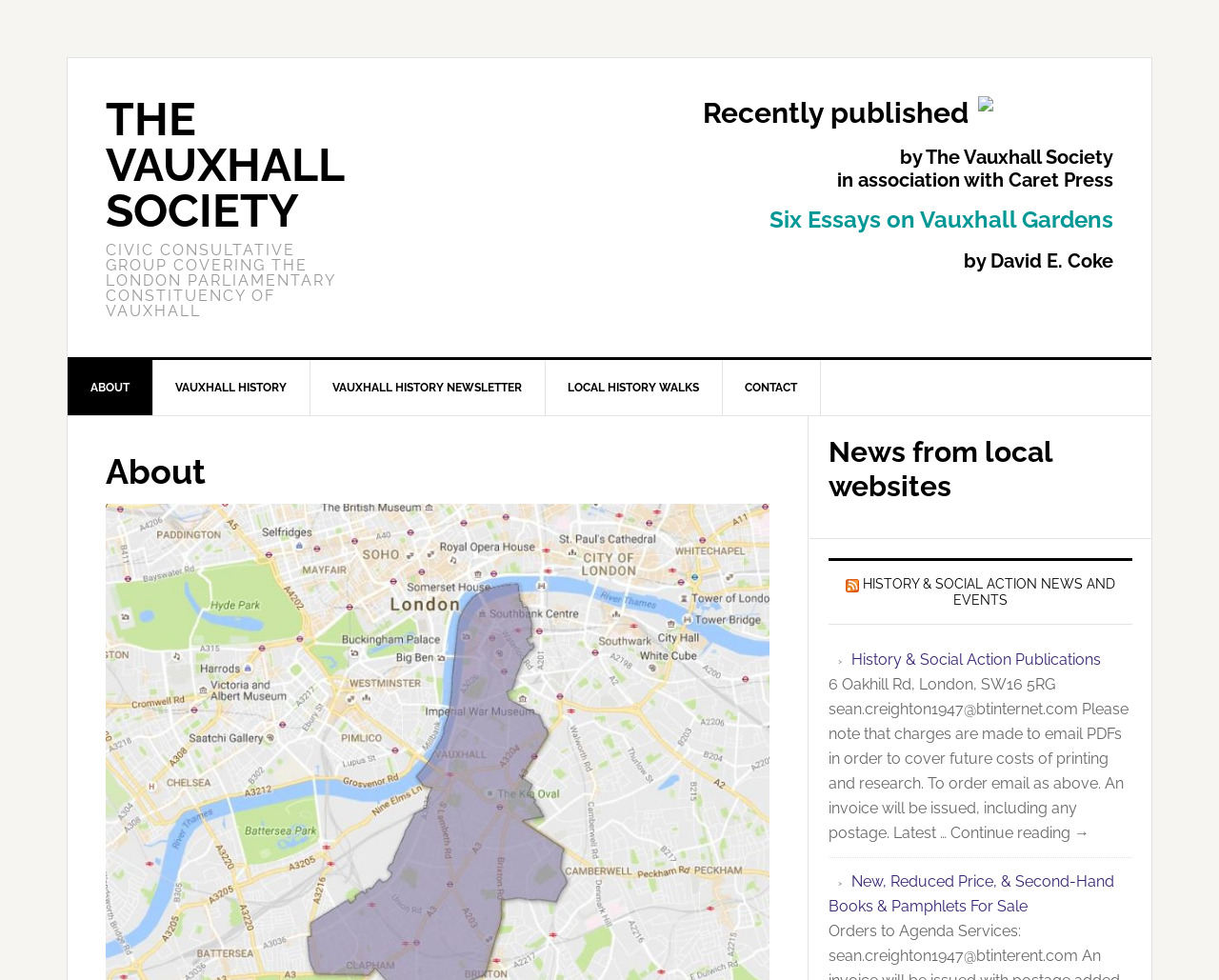Provide a one-word or short-phrase response to the question:
What is the topic of the recently published book?

Vauxhall Gardens